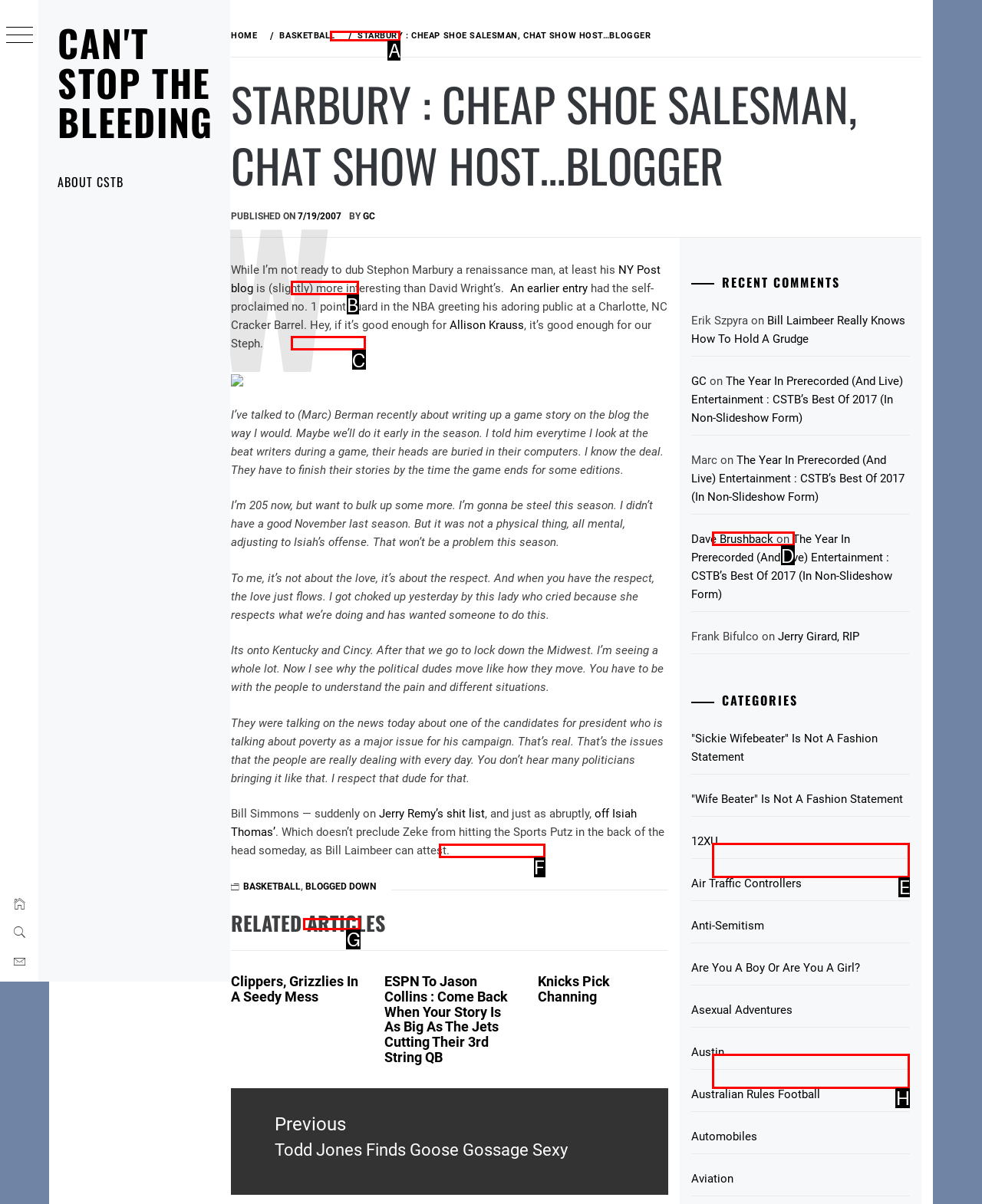Decide which UI element to click to accomplish the task: Click on the 'BASKETBALL' category
Respond with the corresponding option letter.

G